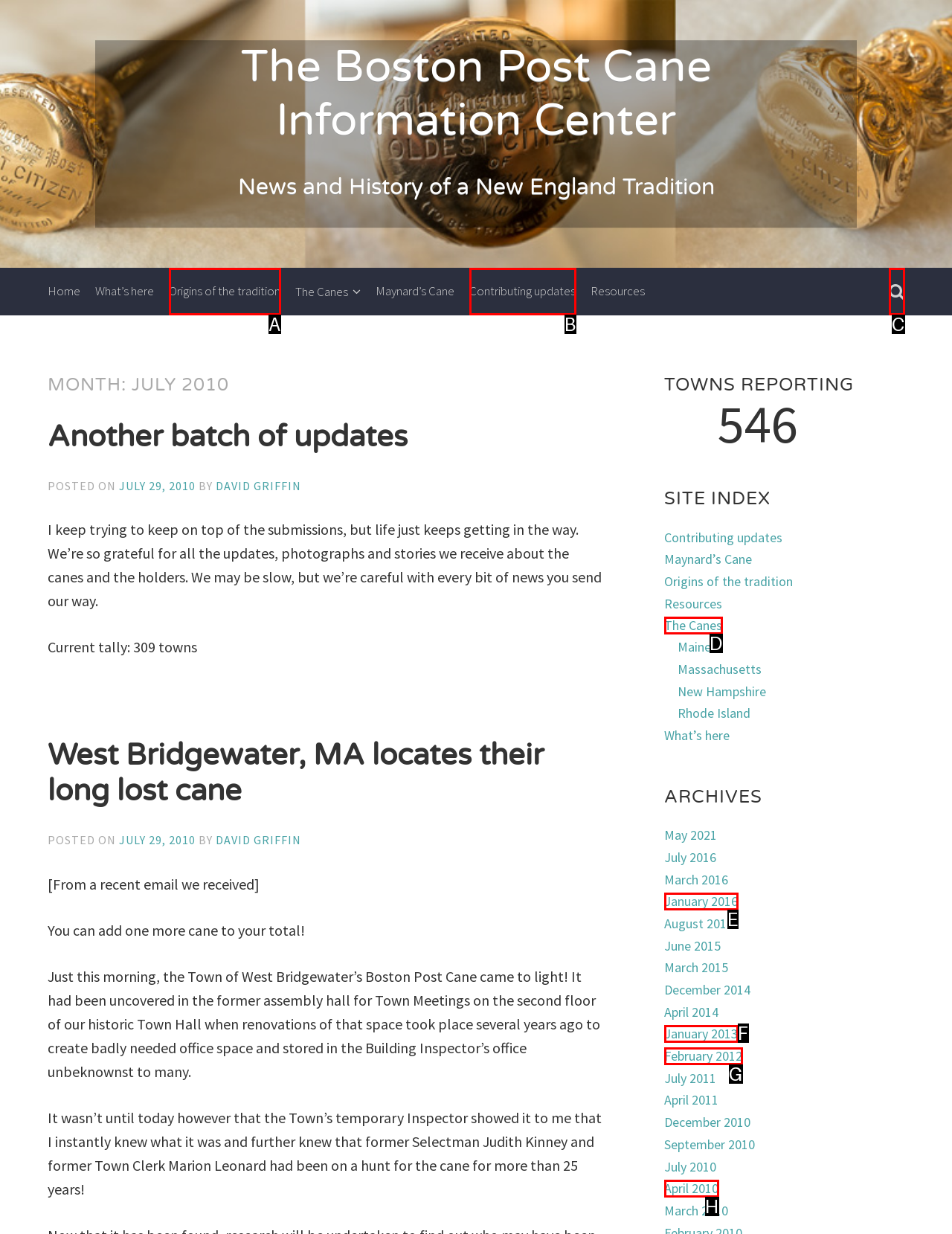With the provided description: Contributing updates, select the most suitable HTML element. Respond with the letter of the selected option.

B